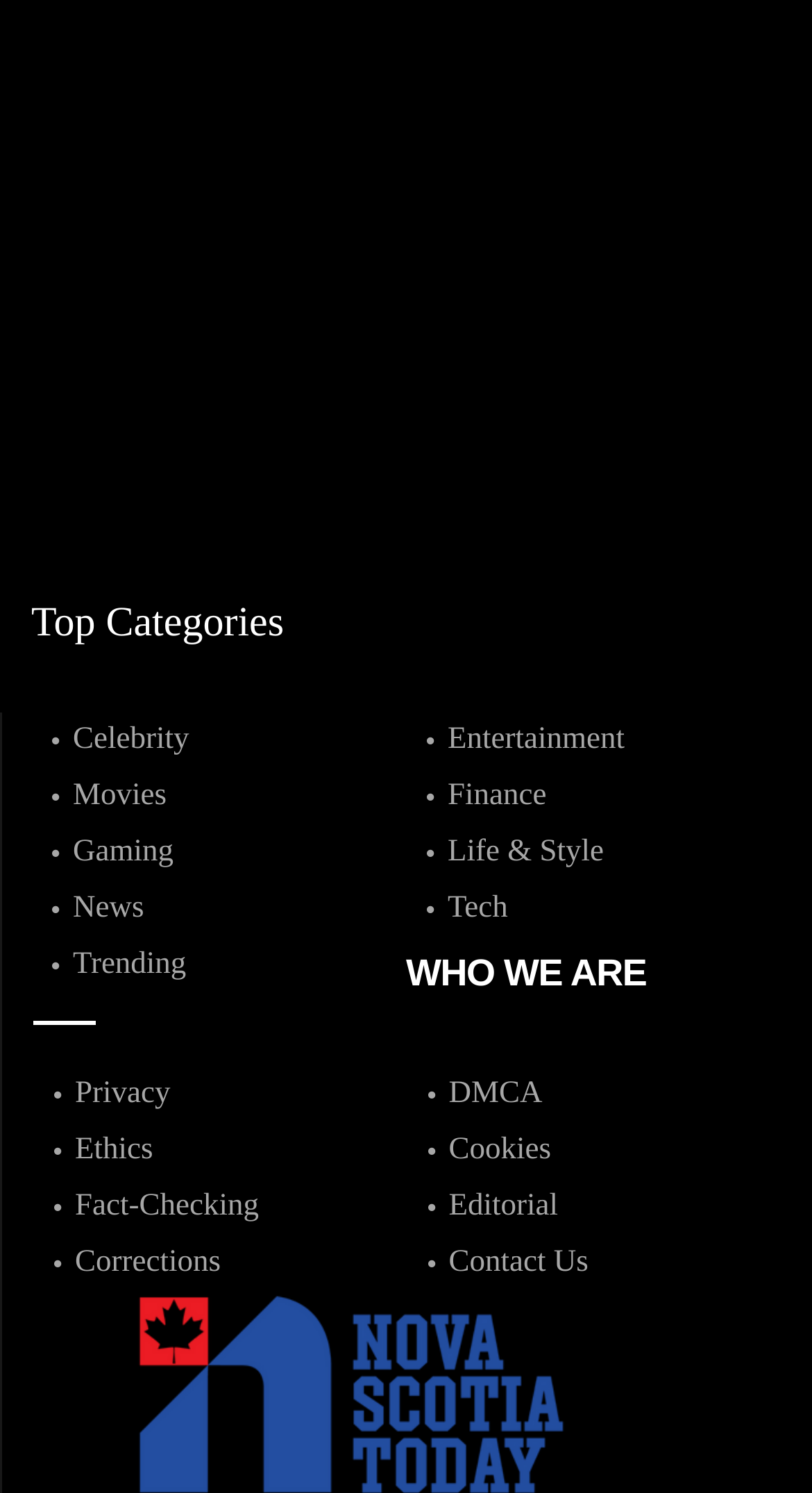Determine the bounding box coordinates of the element's region needed to click to follow the instruction: "Check Privacy policy". Provide these coordinates as four float numbers between 0 and 1, formatted as [left, top, right, bottom].

[0.041, 0.714, 0.501, 0.749]